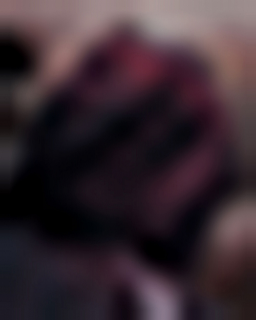Please provide a comprehensive answer to the question below using the information from the image: What is the focus of the exhibition?

The caption explains that the exhibition focuses on the thresholds of vision and the contrasting representations of social tensions, inviting a deeper contemplation of the narratives constructed around visual media and the implications of sensationalism in contemporary society.